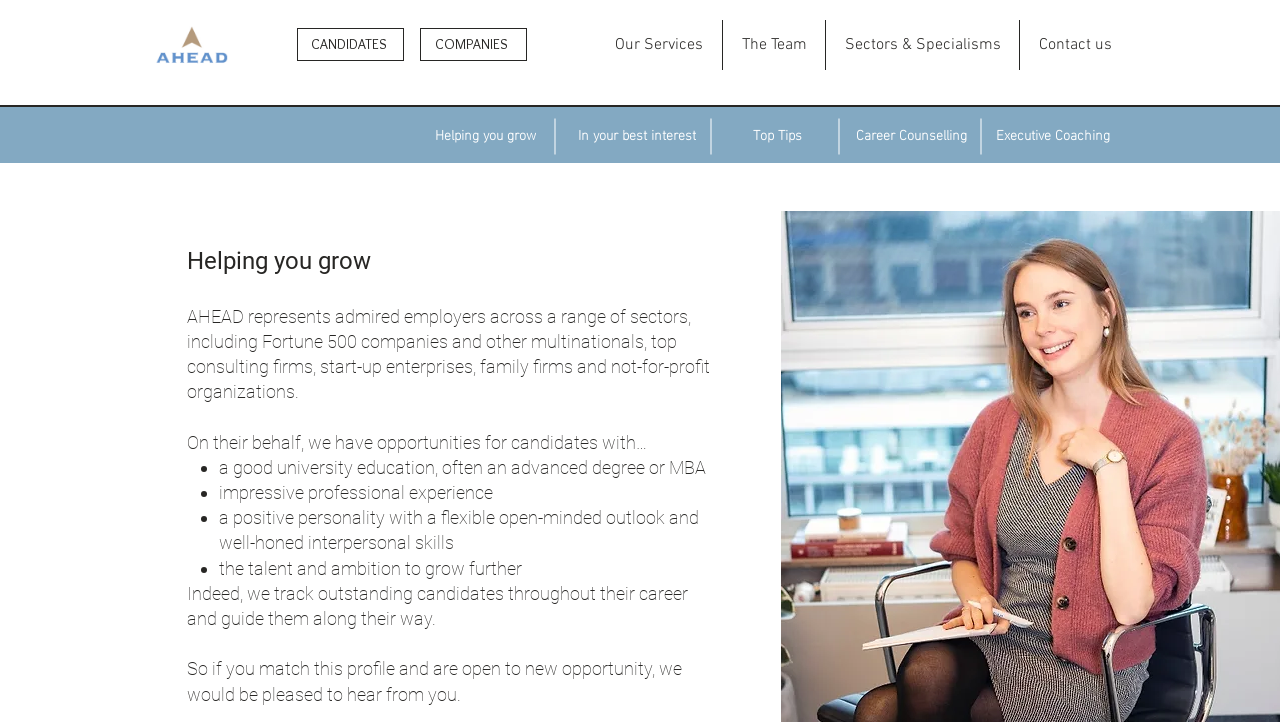Please identify the bounding box coordinates of the element I should click to complete this instruction: 'Find us on the map'. The coordinates should be given as four float numbers between 0 and 1, like this: [left, top, right, bottom].

None